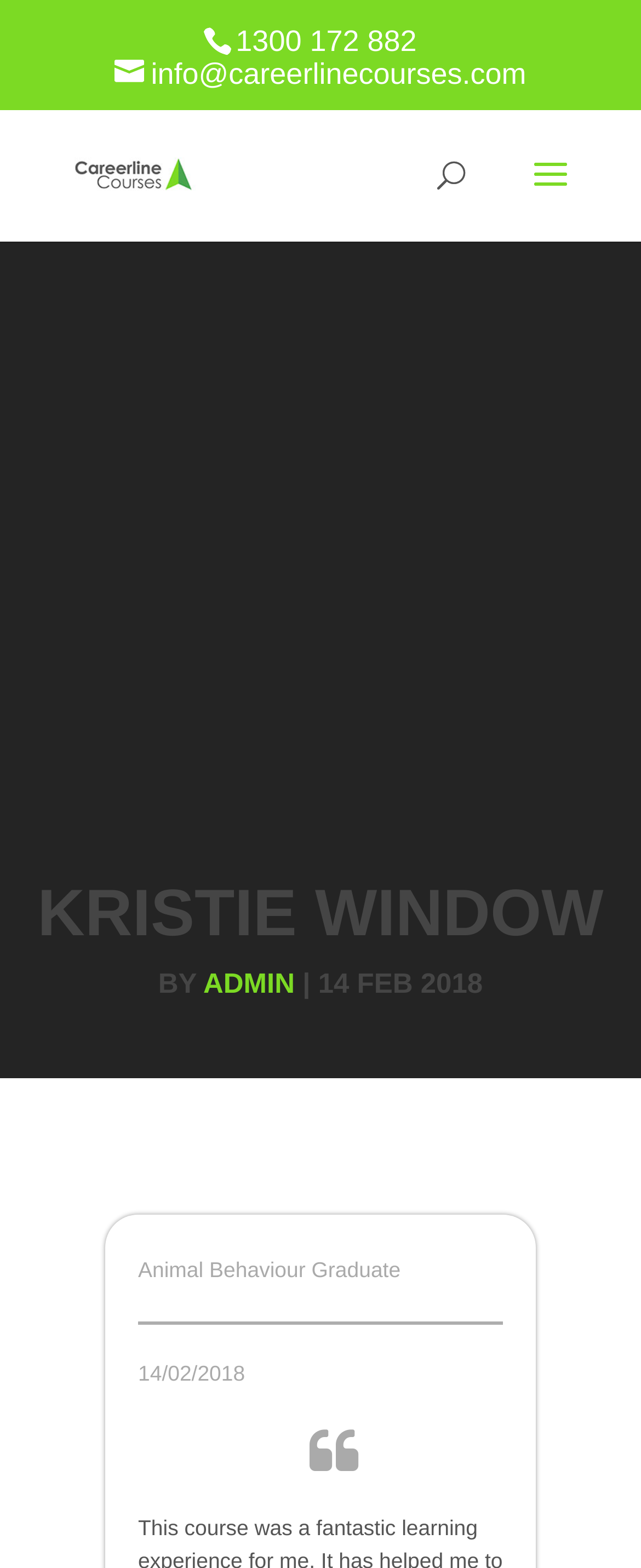Please provide a one-word or short phrase answer to the question:
What is the phone number displayed on the webpage?

1300 172 882